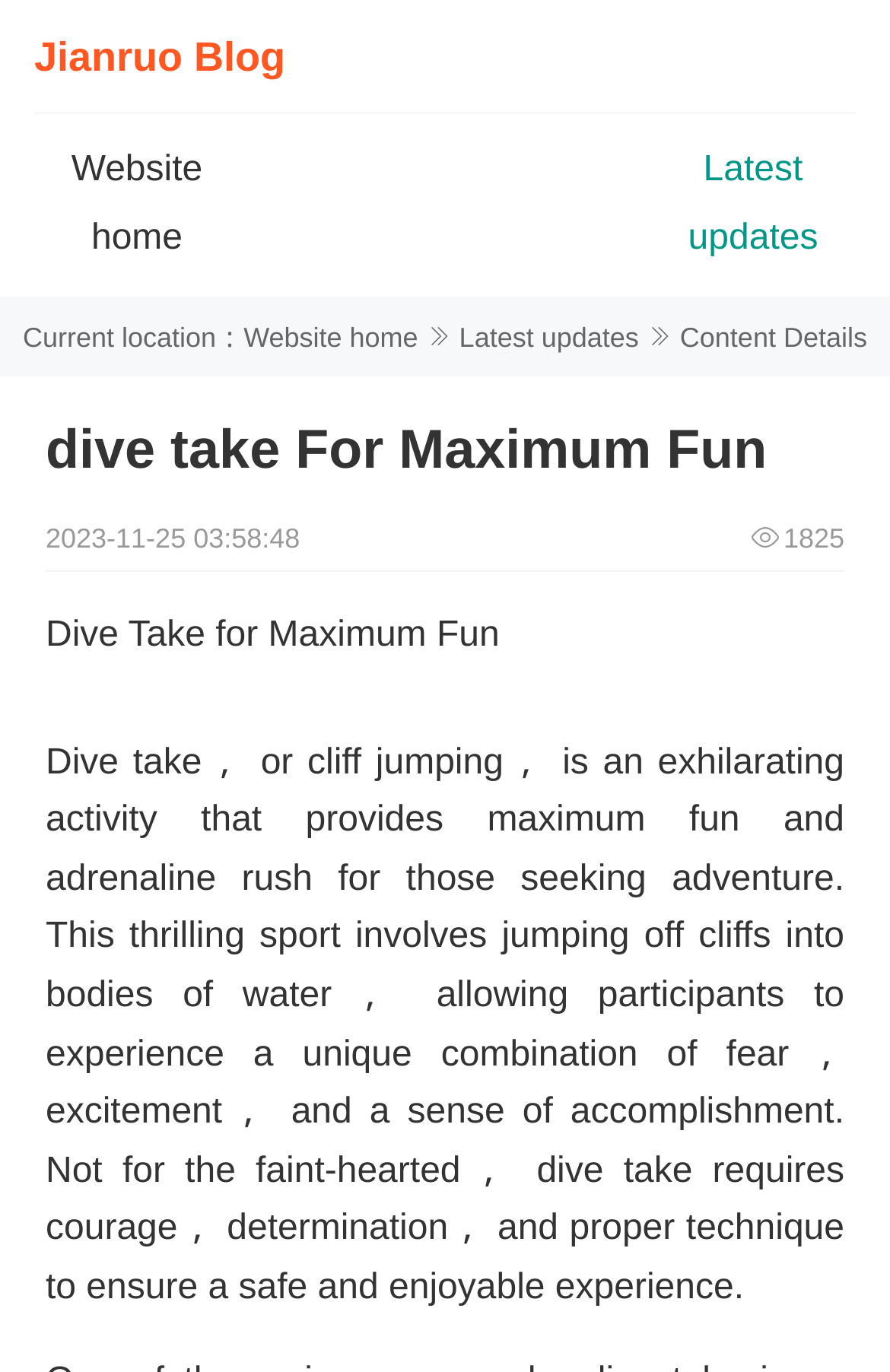Provide a thorough description of this webpage.

The webpage is about "Dive Take for Maximum Fun", a thrilling sport that involves jumping off cliffs into bodies of water. At the top left of the page, there is a link to "Jianruo Blog" and a link to "Website home" next to it. On the top right, there is a link to "Latest updates". 

Below these links, there is a section that displays the current location, with links to "Website home" and "Latest updates" again. To the right of this section, there is a label "Content Details". 

The main content of the page starts with a heading "dive take For Maximum Fun" in the middle of the page. Below the heading, there is a timestamp "2023-11-25 03:58:48" on the left, and a text "1825" on the right. 

Underneath, there is a title "Dive Take for Maximum Fun" followed by a paragraph that describes the sport of dive take, including its benefits and requirements. This paragraph takes up most of the page's content area.